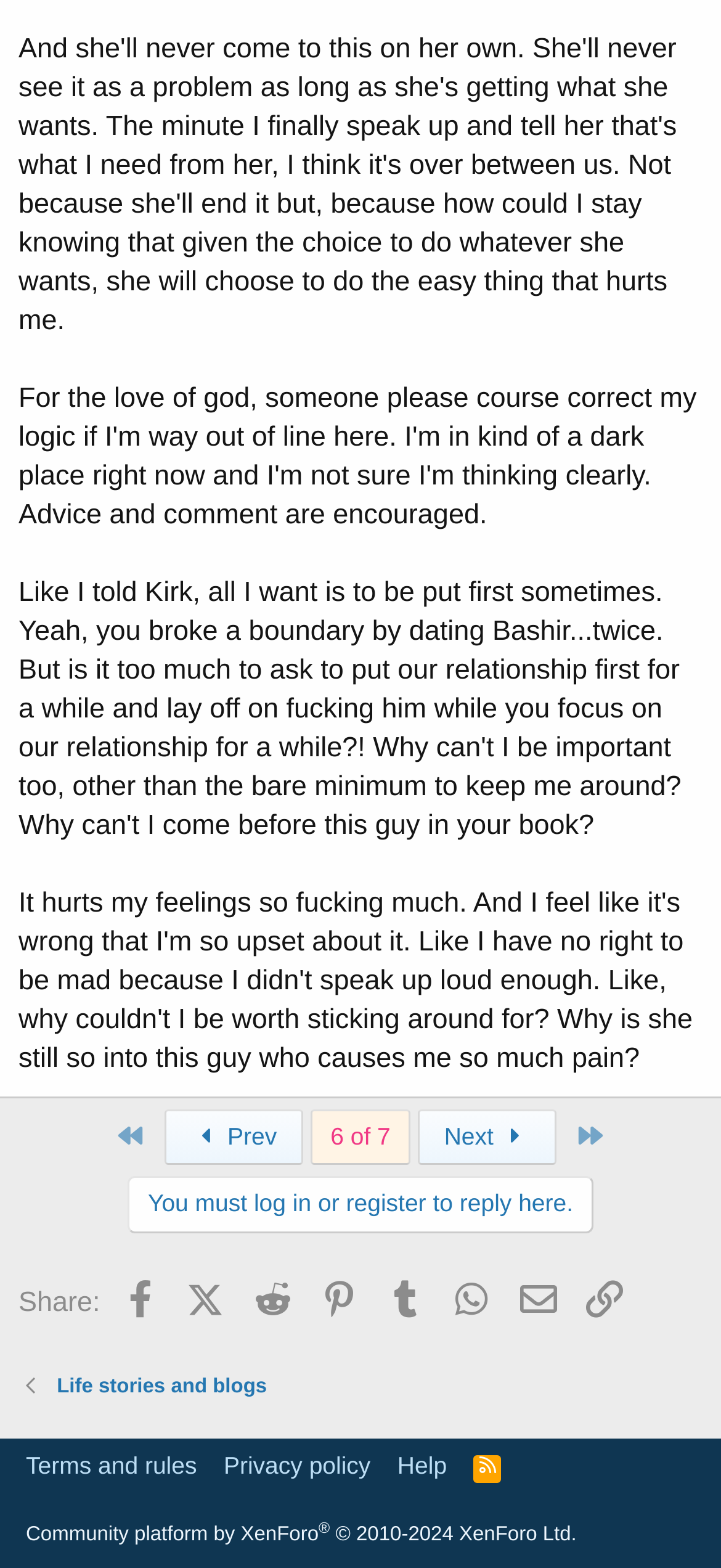Can you find the bounding box coordinates for the UI element given this description: "6 of 7"? Provide the coordinates as four float numbers between 0 and 1: [left, top, right, bottom].

[0.43, 0.708, 0.57, 0.743]